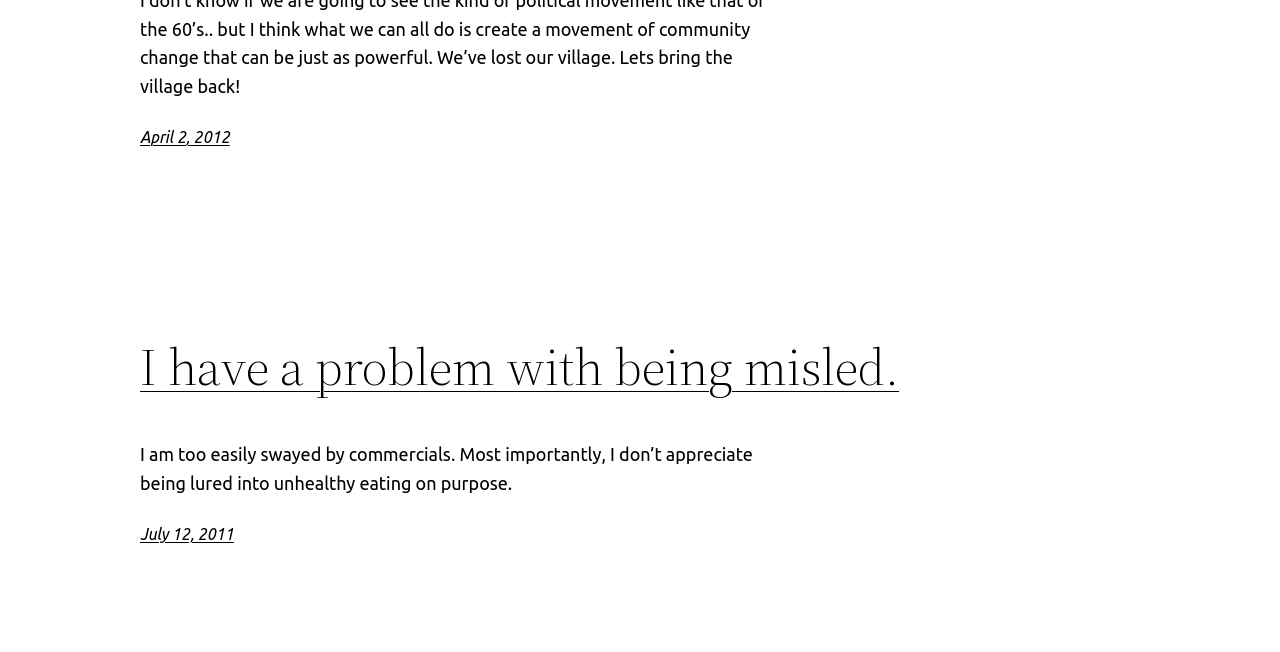Please specify the bounding box coordinates in the format (top-left x, top-left y, bottom-right x, bottom-right y), with all values as floating point numbers between 0 and 1. Identify the bounding box of the UI element described by: April 2, 2012

[0.109, 0.196, 0.179, 0.224]